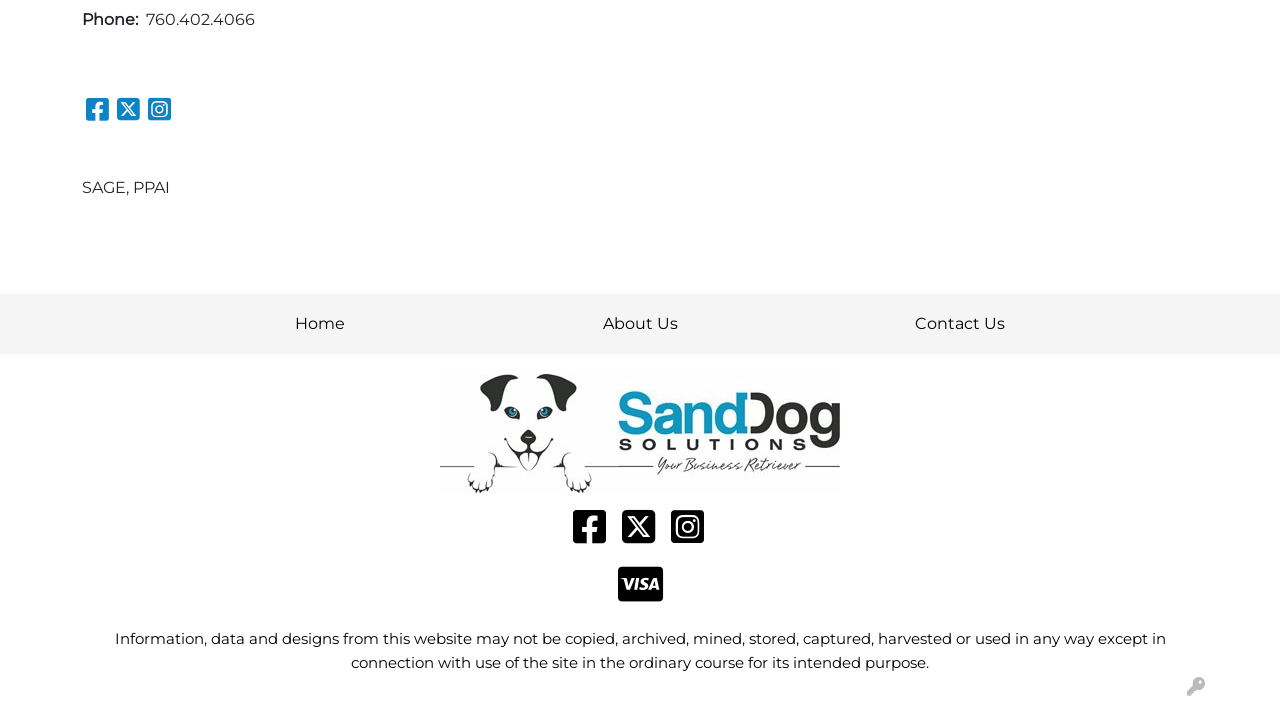Please pinpoint the bounding box coordinates for the region I should click to adhere to this instruction: "Click the Sand Dog Solutions link".

[0.344, 0.595, 0.656, 0.622]